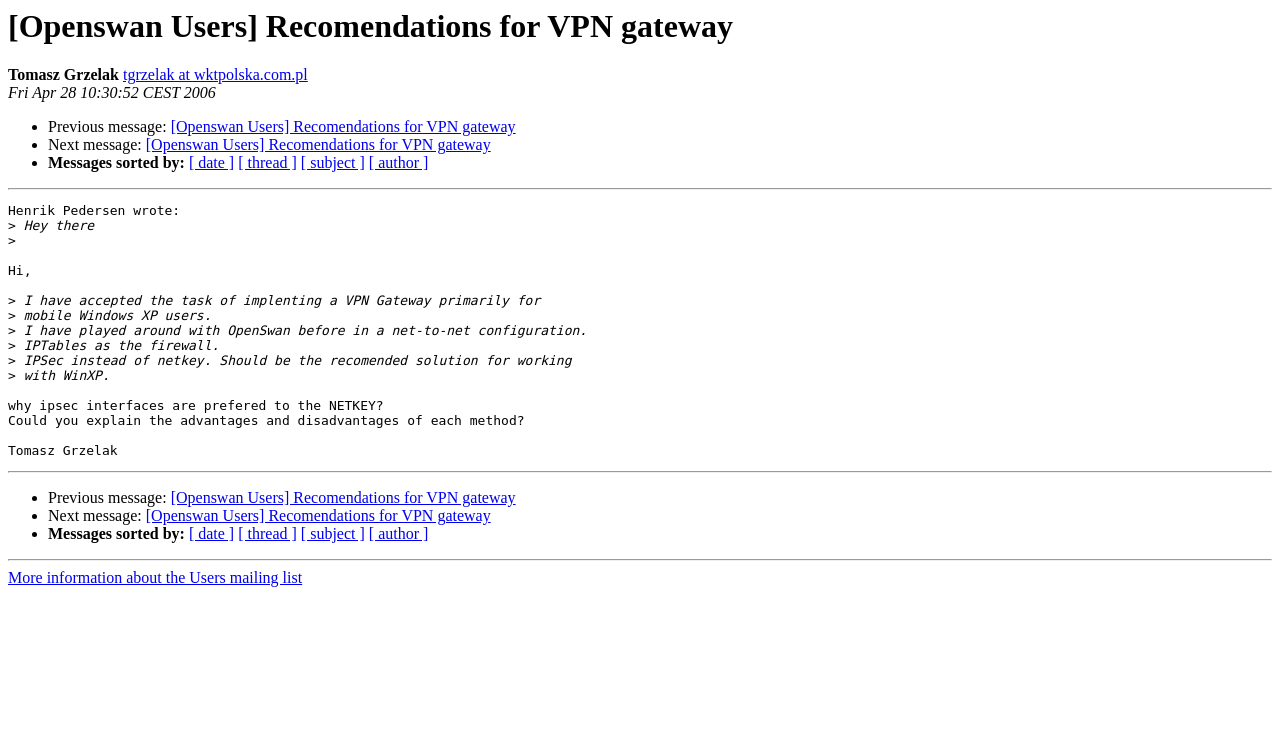Observe the image and answer the following question in detail: What is the recommended solution for working with WinXP?

According to the message, IPSec is the recommended solution for working with WinXP, as stated in the sentence 'IPSec instead of netkey. Should be the recommended solution for working with WinXP.'